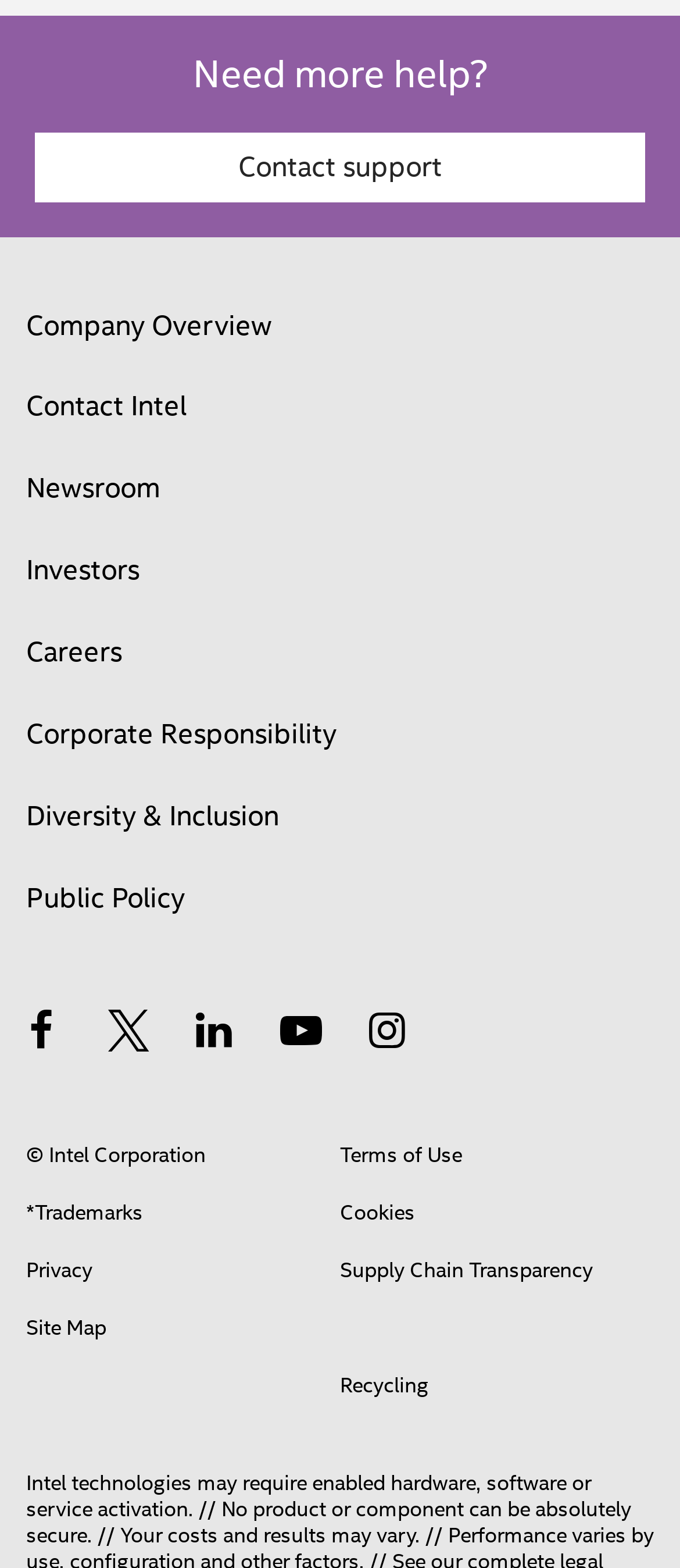Locate the bounding box coordinates of the element I should click to achieve the following instruction: "Contact support".

[0.051, 0.084, 0.949, 0.129]